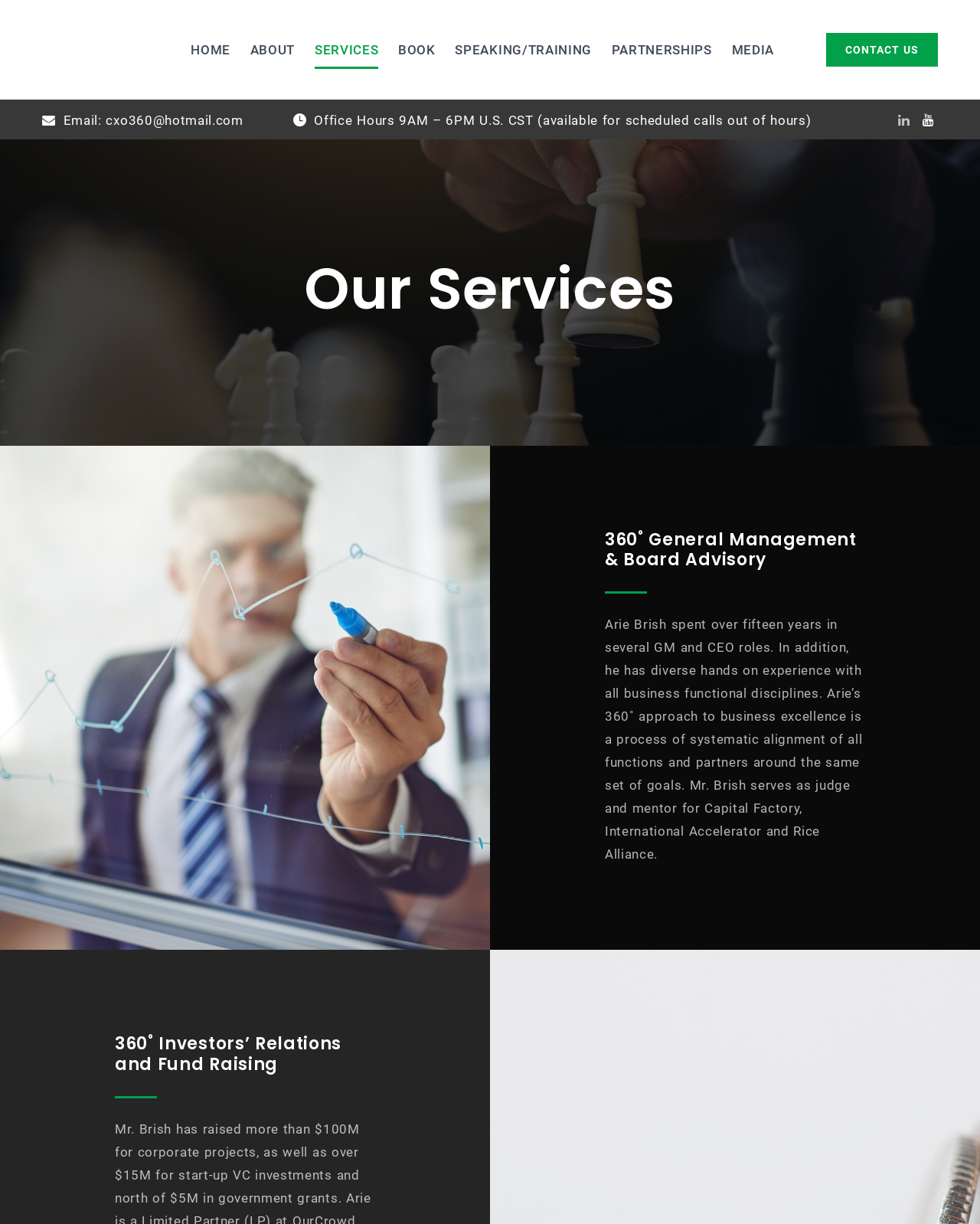Locate the bounding box coordinates of the element I should click to achieve the following instruction: "view services".

[0.321, 0.025, 0.386, 0.056]